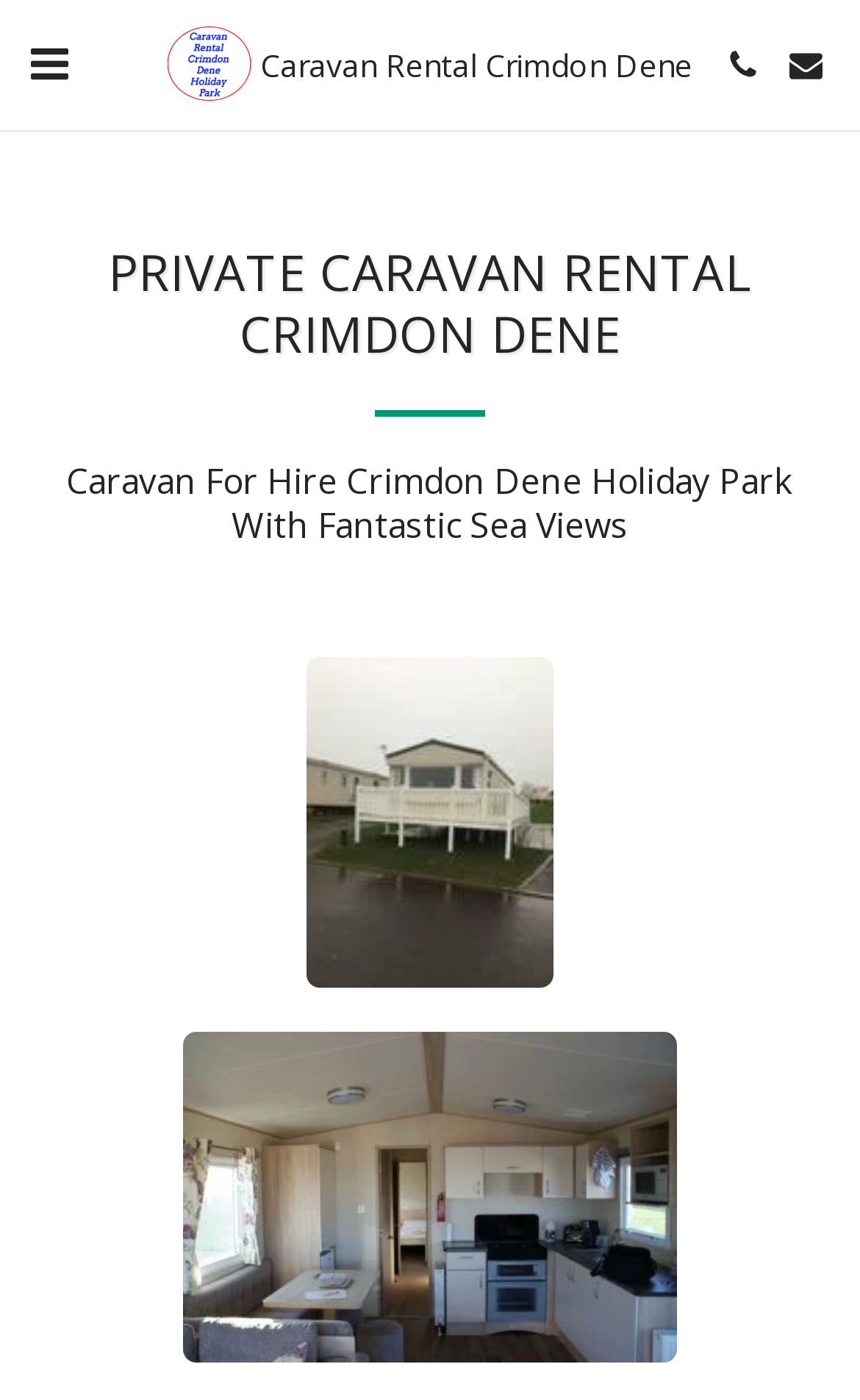What is the orientation of the separator?
Based on the visual content, answer with a single word or a brief phrase.

Horizontal